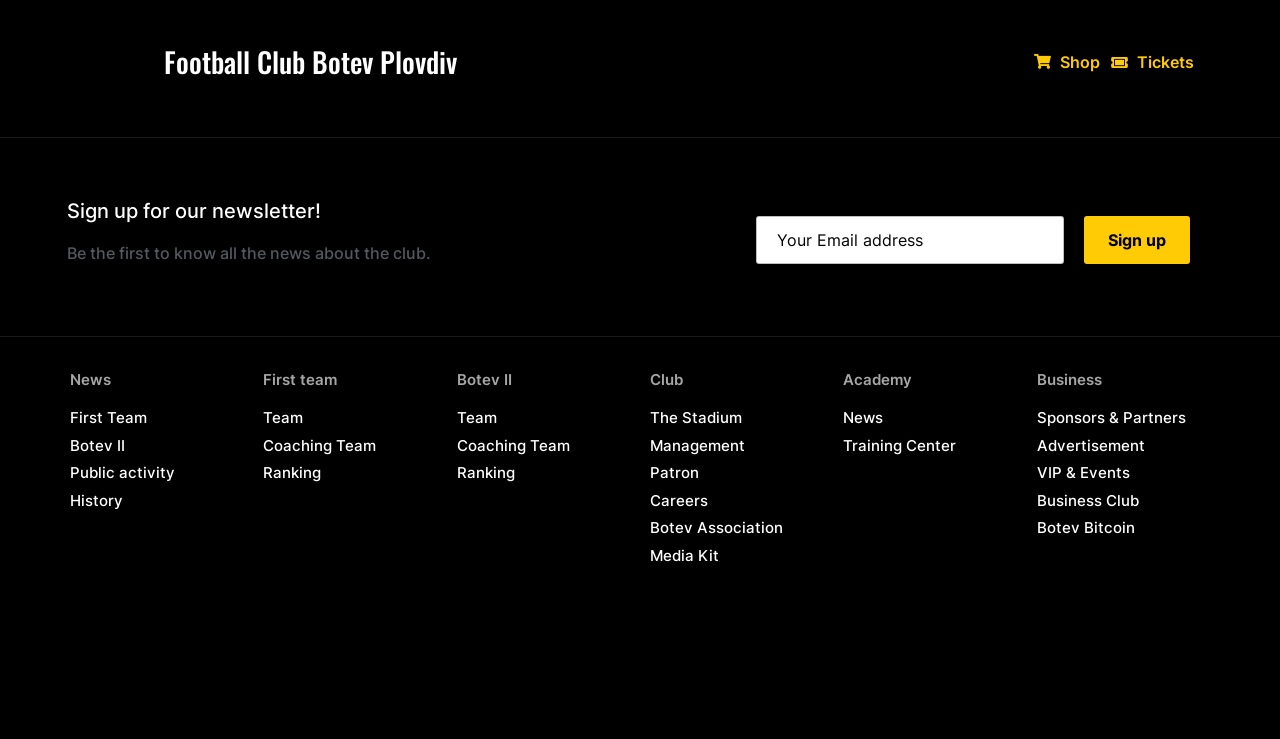Provide the bounding box coordinates for the UI element described in this sentence: "Contact". The coordinates should be four float values between 0 and 1, i.e., [left, top, right, bottom].

None